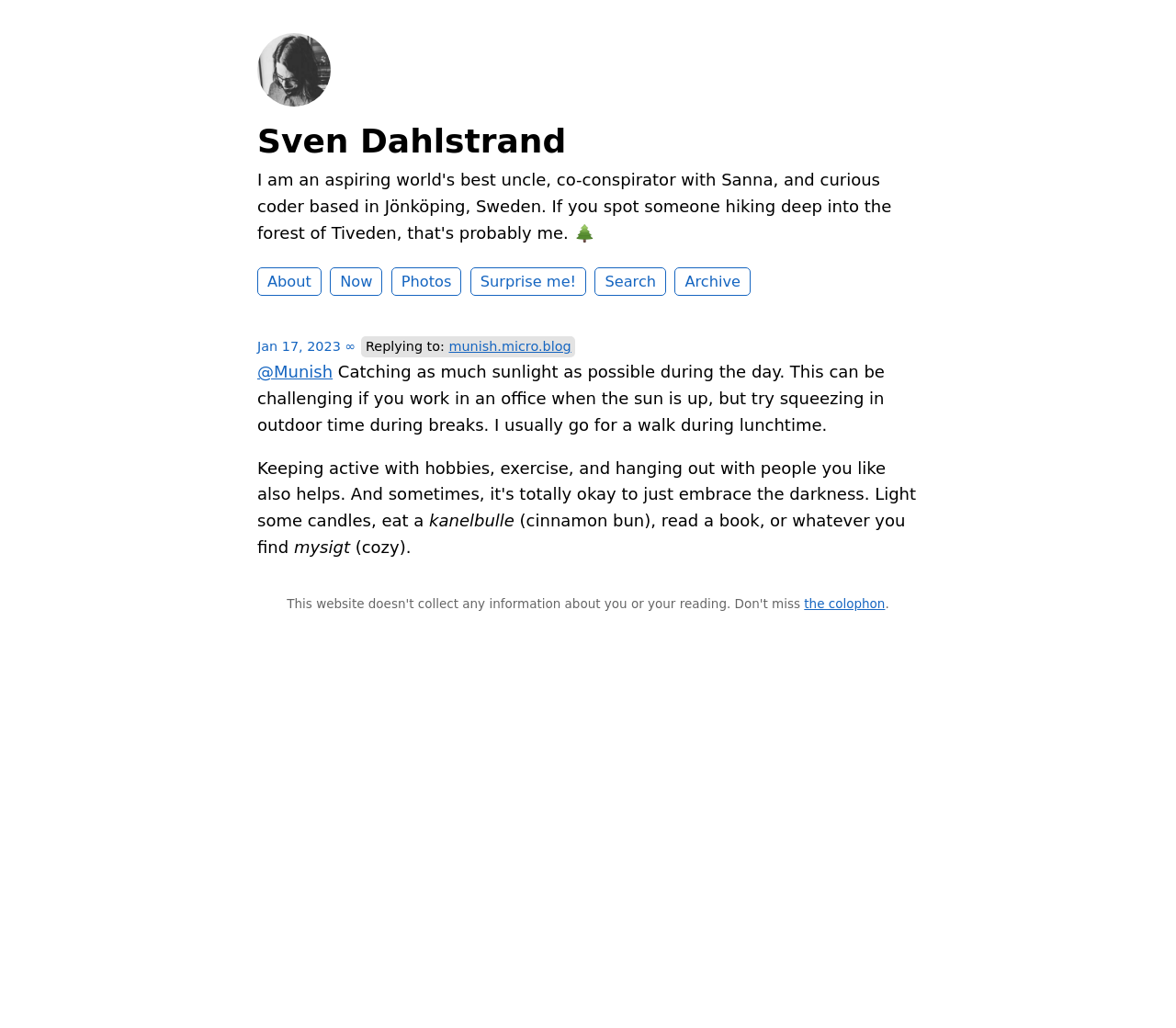Who is the author of this post? Please answer the question using a single word or phrase based on the image.

Munish